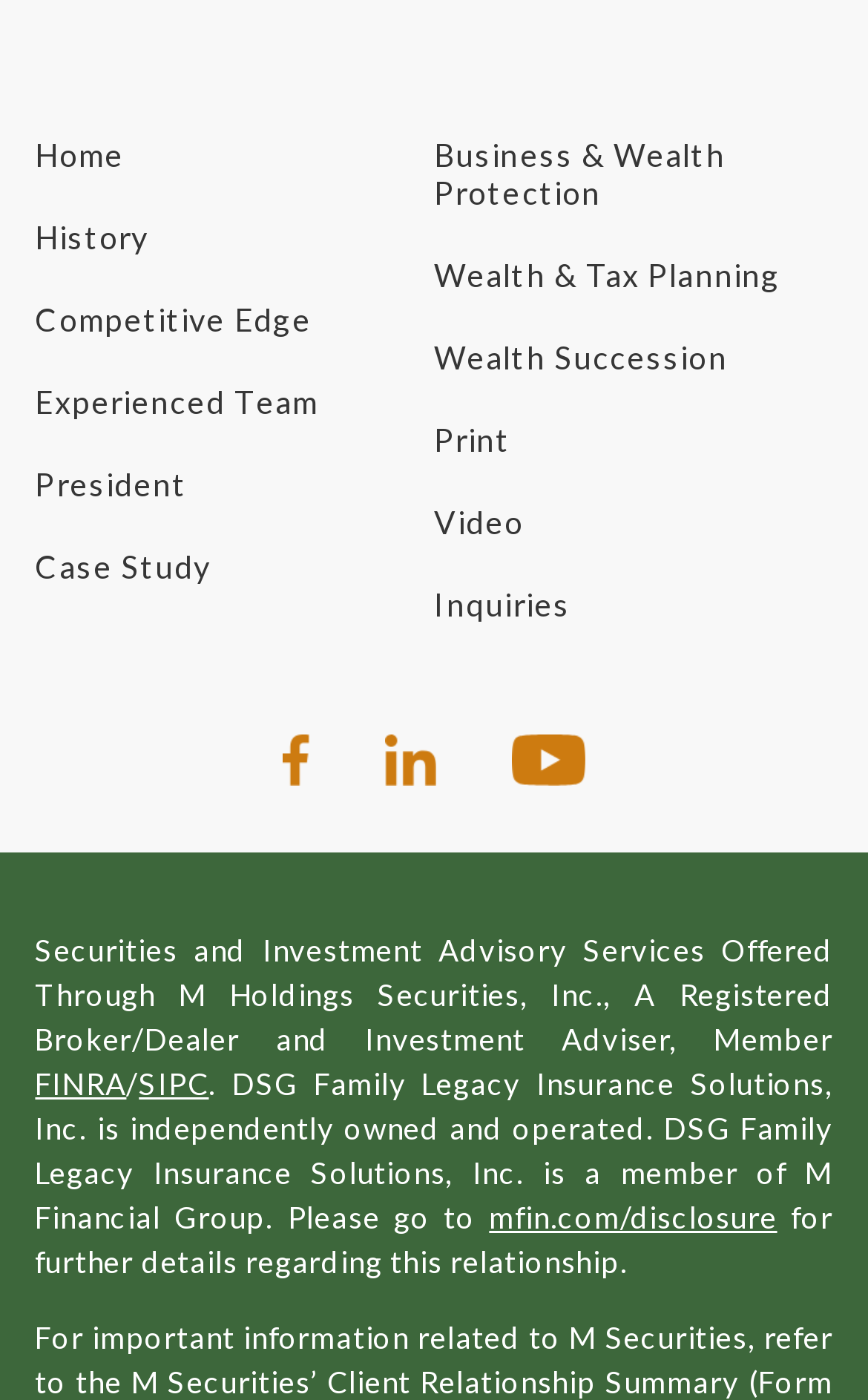Find the bounding box coordinates of the clickable element required to execute the following instruction: "Visit Case Study". Provide the coordinates as four float numbers between 0 and 1, i.e., [left, top, right, bottom].

[0.041, 0.391, 0.243, 0.418]